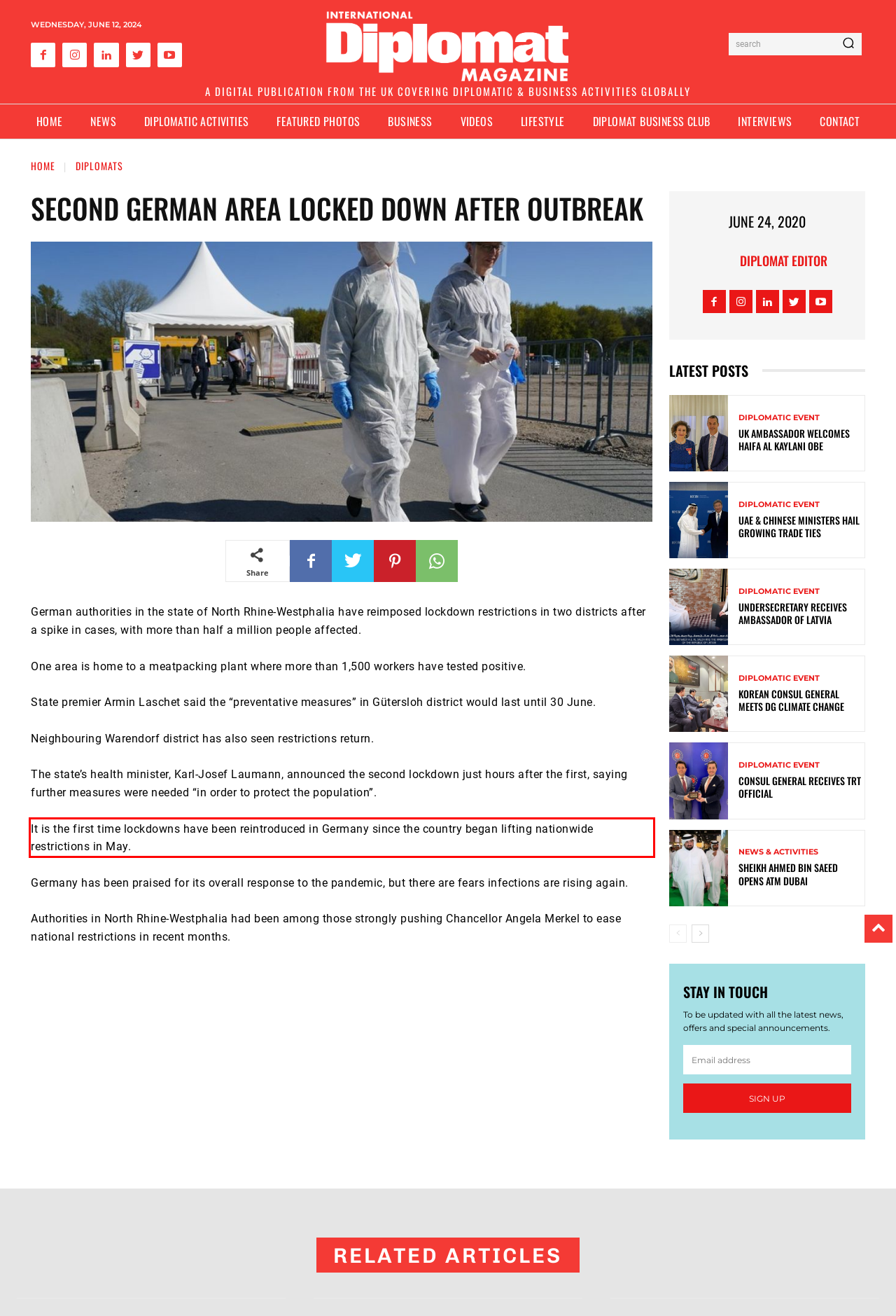Analyze the screenshot of the webpage and extract the text from the UI element that is inside the red bounding box.

It is the first time lockdowns have been reintroduced in Germany since the country began lifting nationwide restrictions in May.